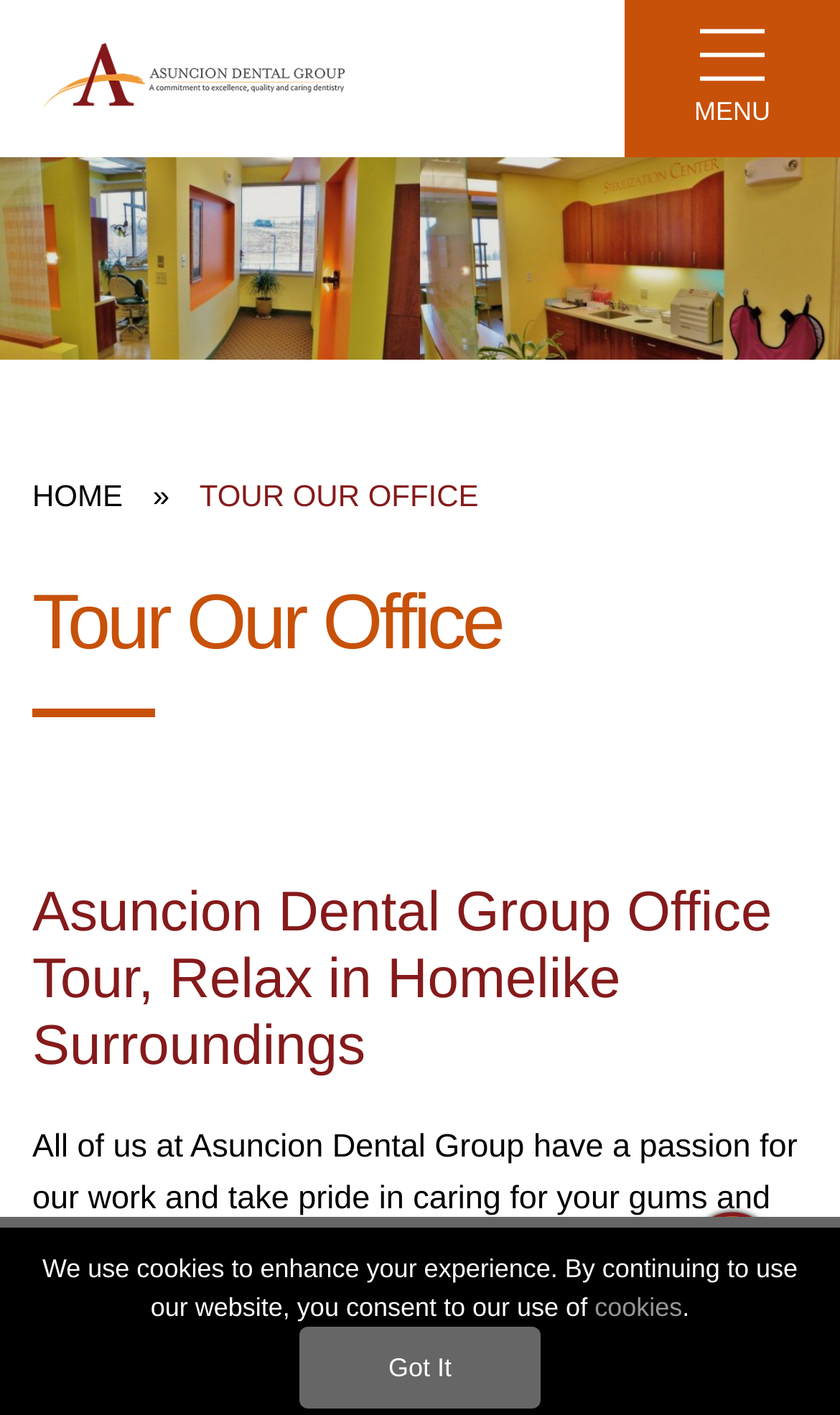Determine the bounding box coordinates for the area you should click to complete the following instruction: "Click the 'Scroll Up' button".

[0.821, 0.853, 0.923, 0.914]